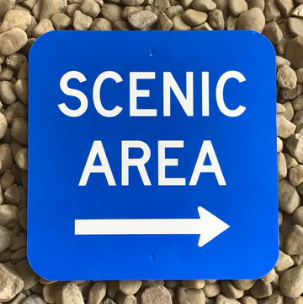Provide a thorough and detailed response to the question by examining the image: 
What direction does the arrow on the sign point to?

The caption clearly states that the arrow accompanying the text 'SCENIC AREA' points to the right, indicating the direction of the scenic area or viewpoint.